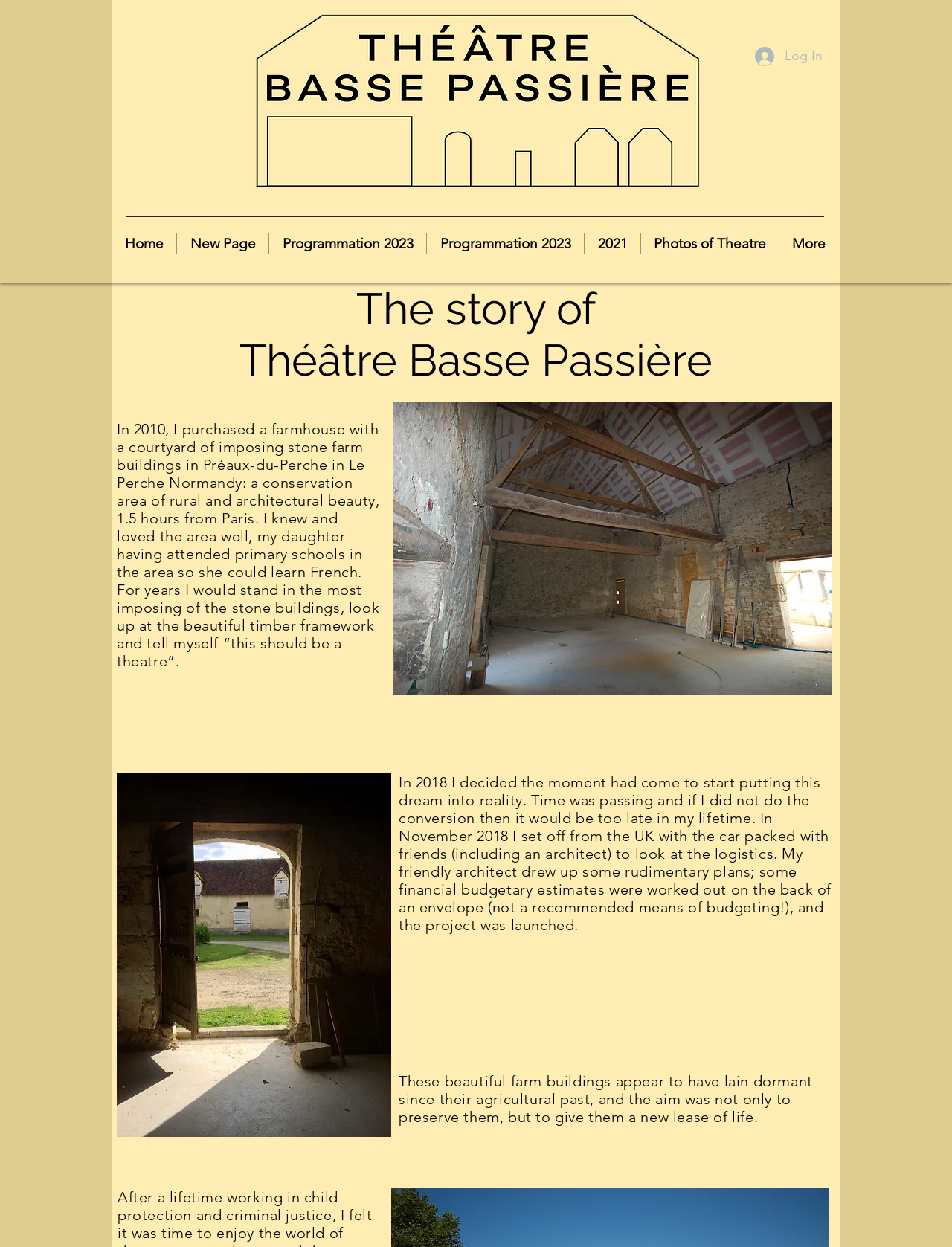Locate the bounding box coordinates of the clickable region necessary to complete the following instruction: "Click the TBP Logo". Provide the coordinates in the format of four float numbers between 0 and 1, i.e., [left, top, right, bottom].

[0.254, 0.002, 0.746, 0.162]